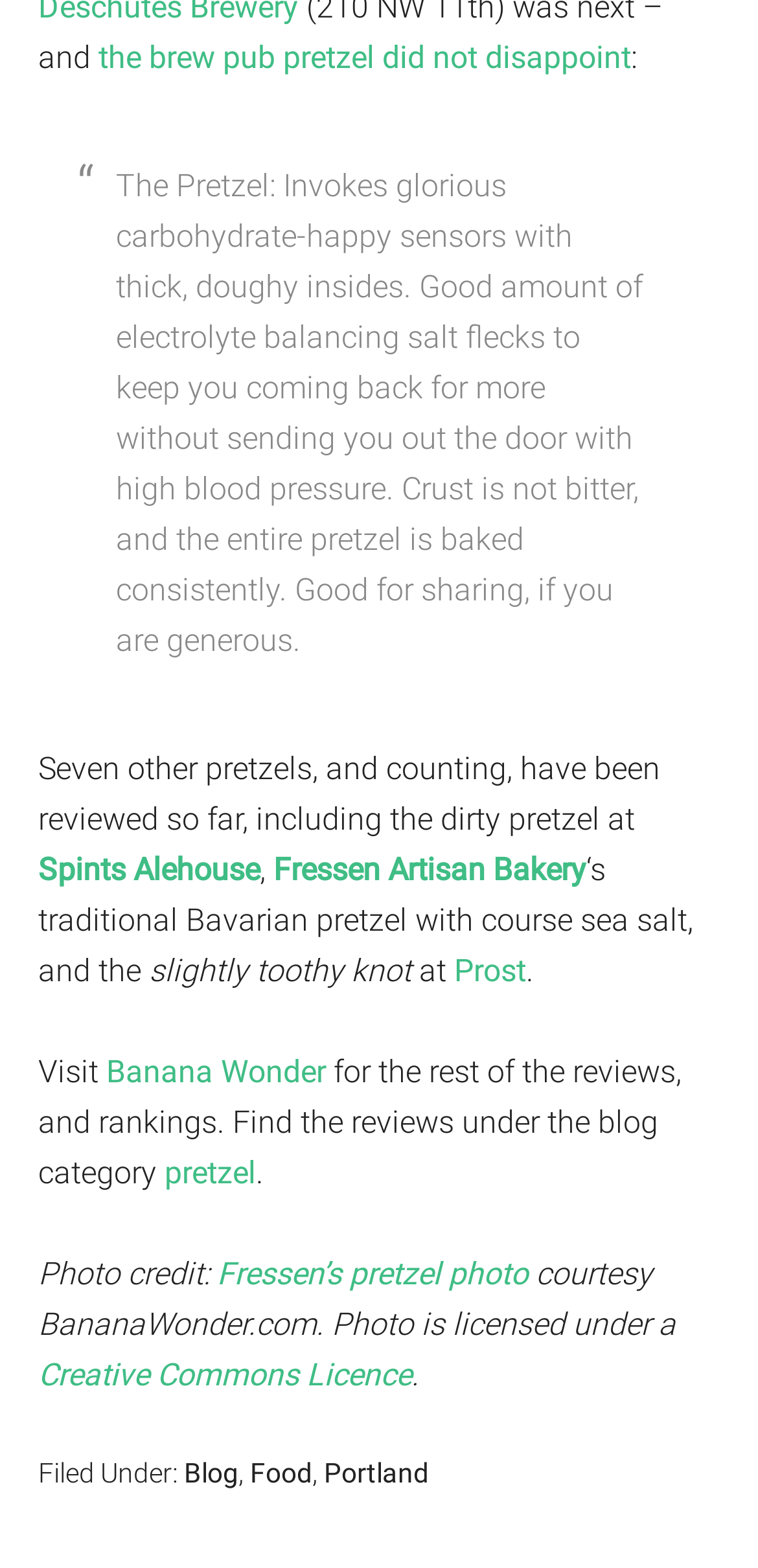Please identify the bounding box coordinates of the element that needs to be clicked to perform the following instruction: "Read the review of Fressen Artisan Bakery's traditional Bavarian pretzel".

[0.36, 0.542, 0.773, 0.566]